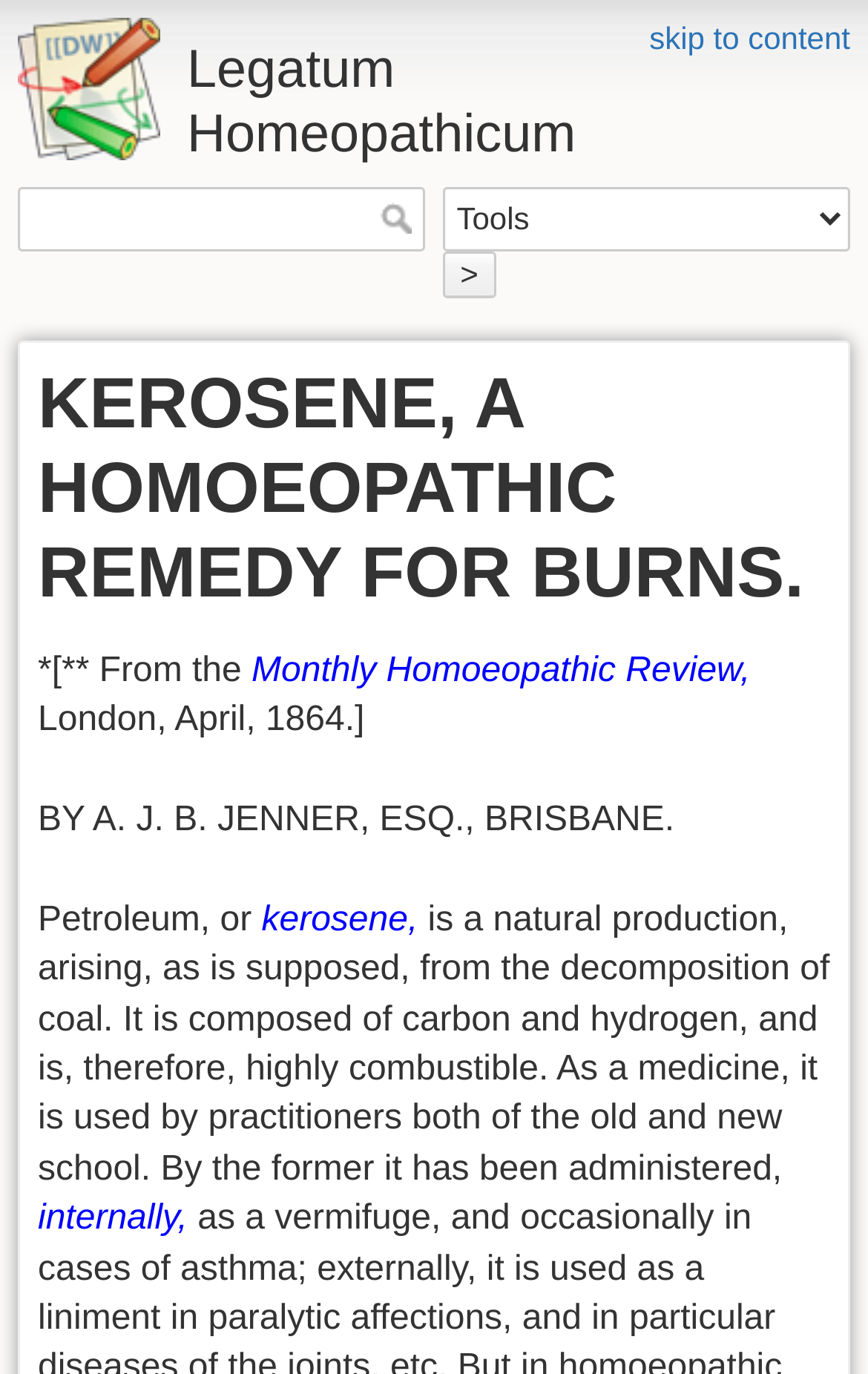What is the name of the homeopathic remedy?
Use the image to answer the question with a single word or phrase.

Kerosene